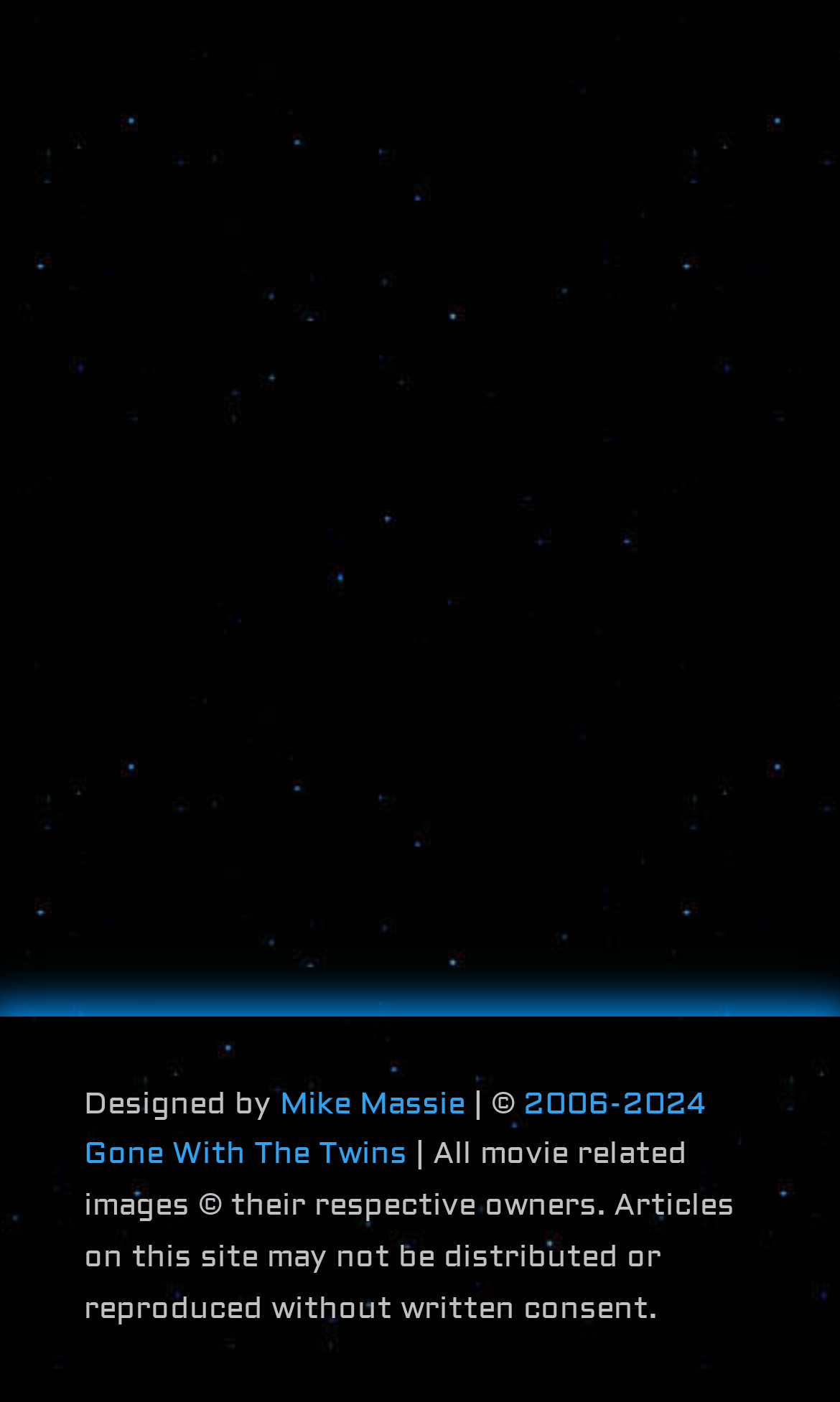Predict the bounding box of the UI element based on this description: "2006-2024 Gone With The Twins".

[0.1, 0.773, 0.841, 0.838]